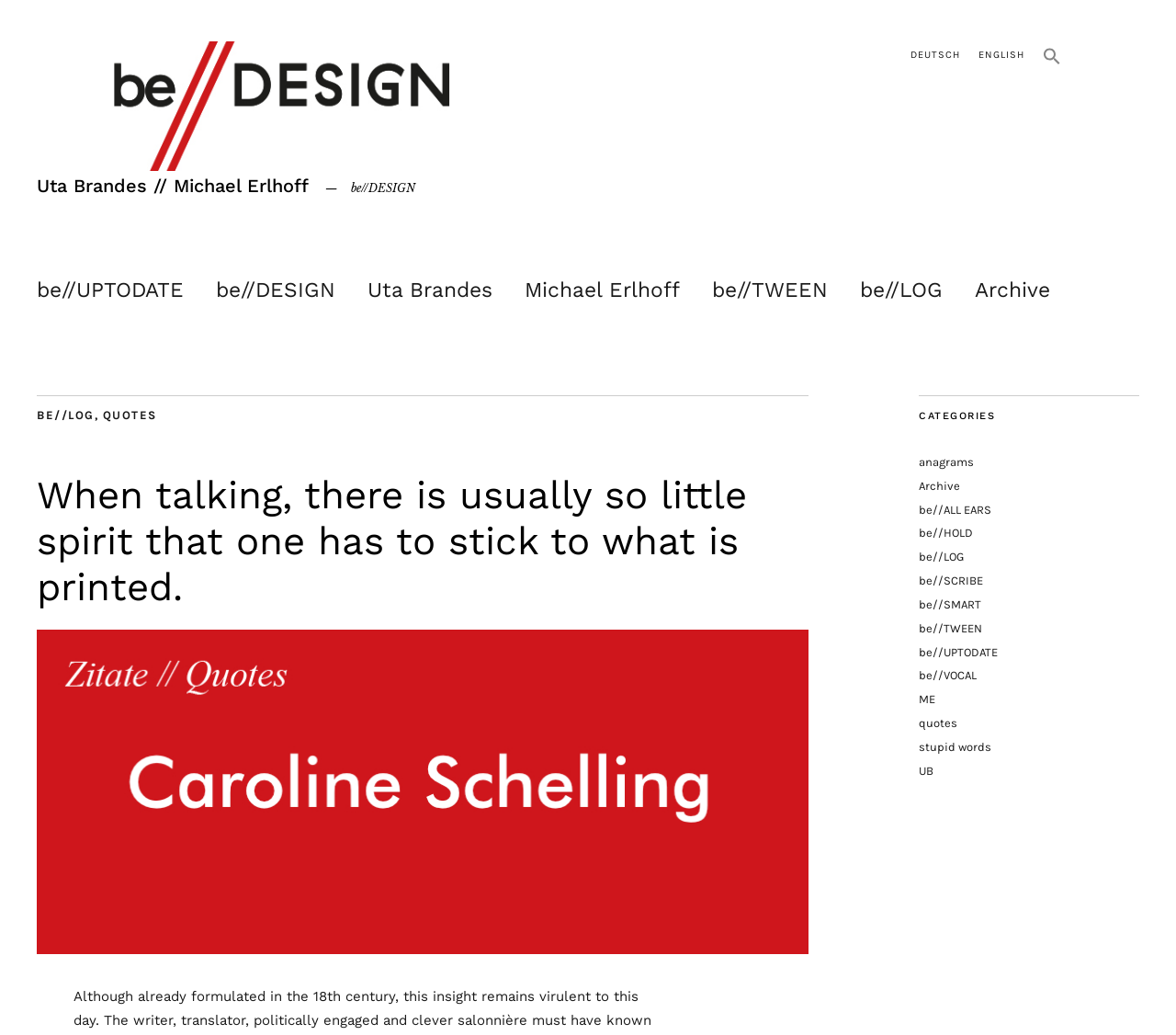Can you find the bounding box coordinates for the UI element given this description: "Uta Brandes // Michael Erlhoff"? Provide the coordinates as four float numbers between 0 and 1: [left, top, right, bottom].

[0.031, 0.168, 0.262, 0.19]